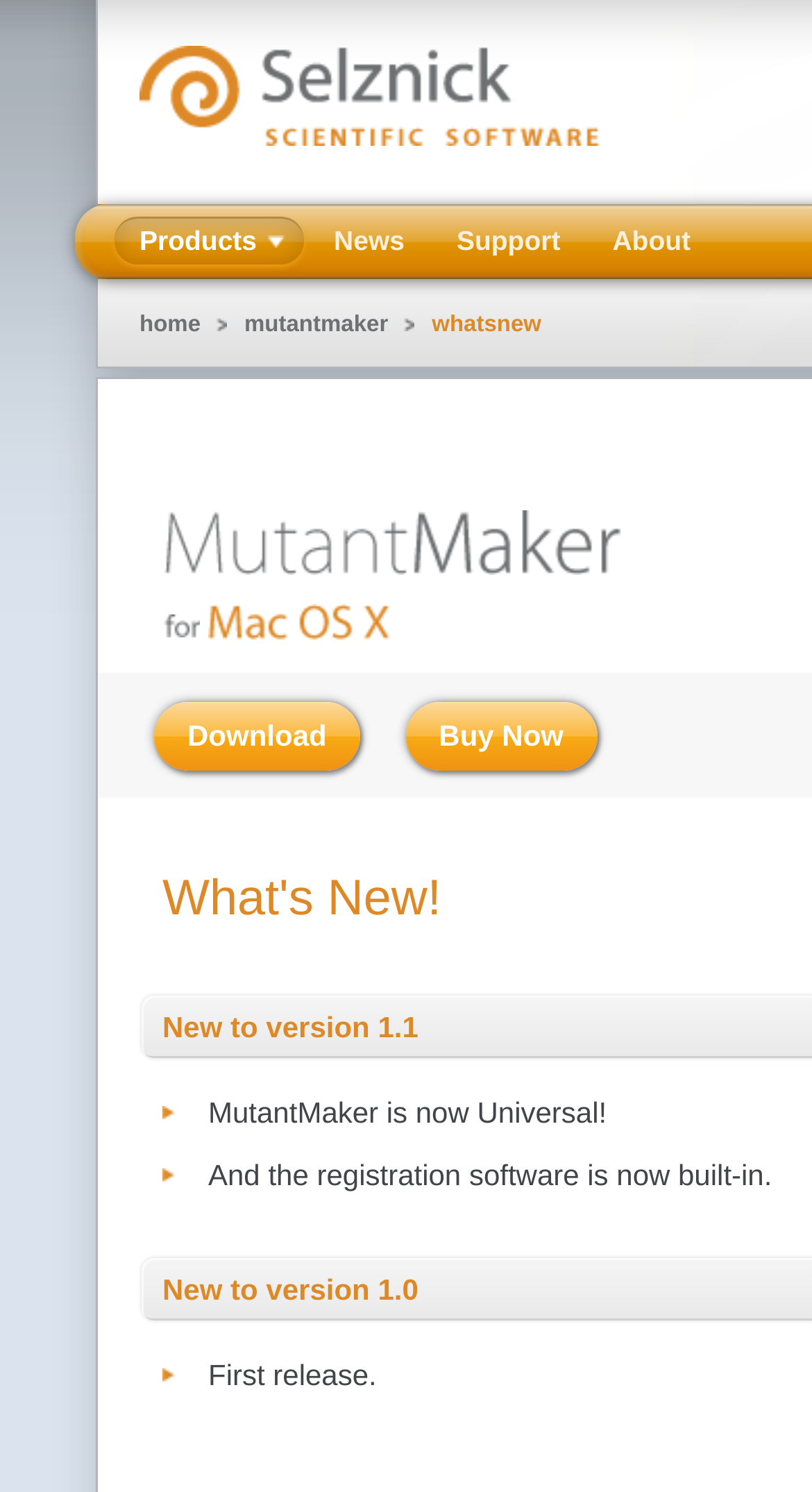Based on what you see in the screenshot, provide a thorough answer to this question: Is there a 'Buy Now' option on the webpage?

I found a link element with the text 'Buy Now' on the webpage, which indicates that there is a 'Buy Now' option available.